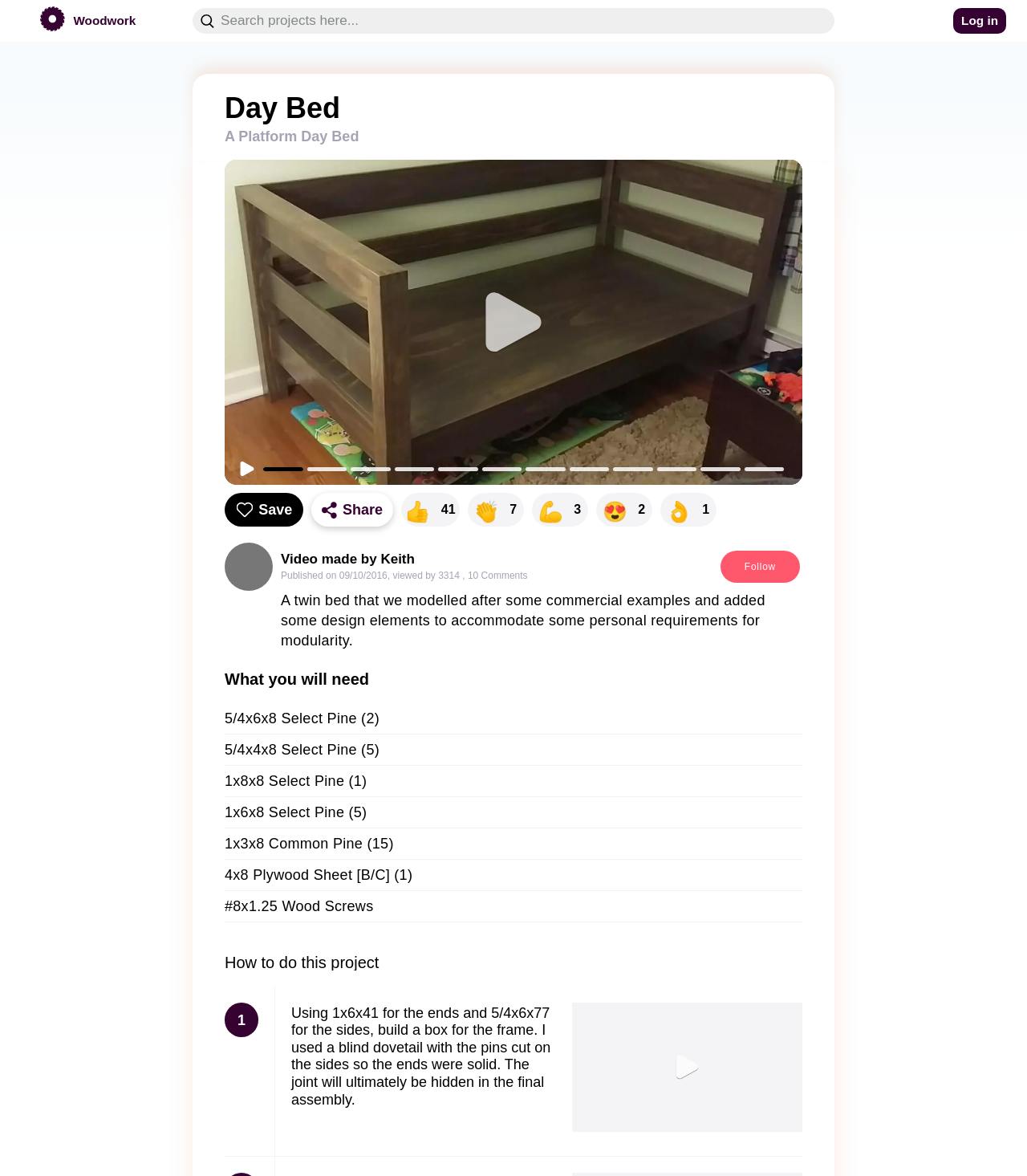What is the logo of the website?
Identify the answer in the screenshot and reply with a single word or phrase.

Craftlog logo